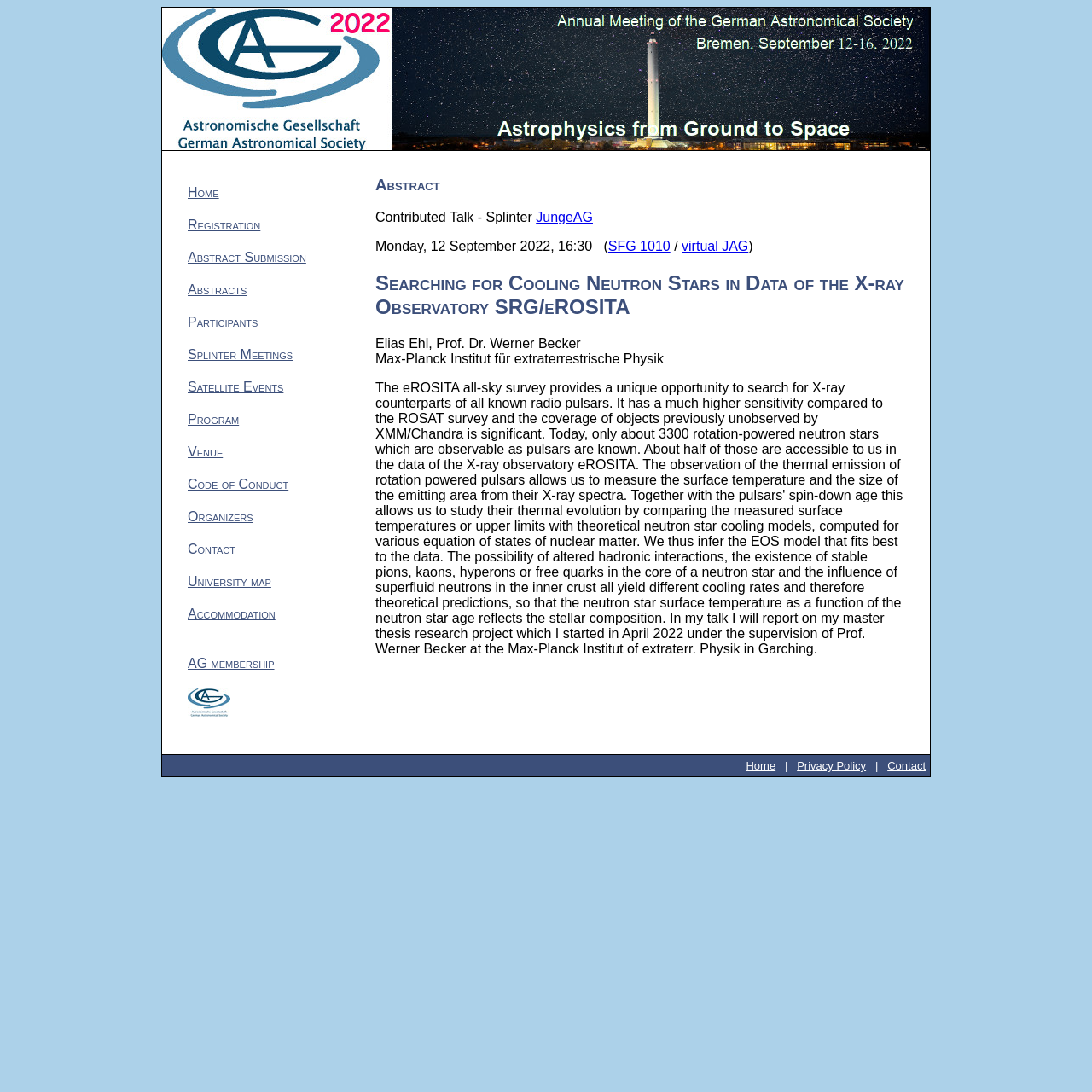Determine the bounding box coordinates of the element's region needed to click to follow the instruction: "go to home page". Provide these coordinates as four float numbers between 0 and 1, formatted as [left, top, right, bottom].

None